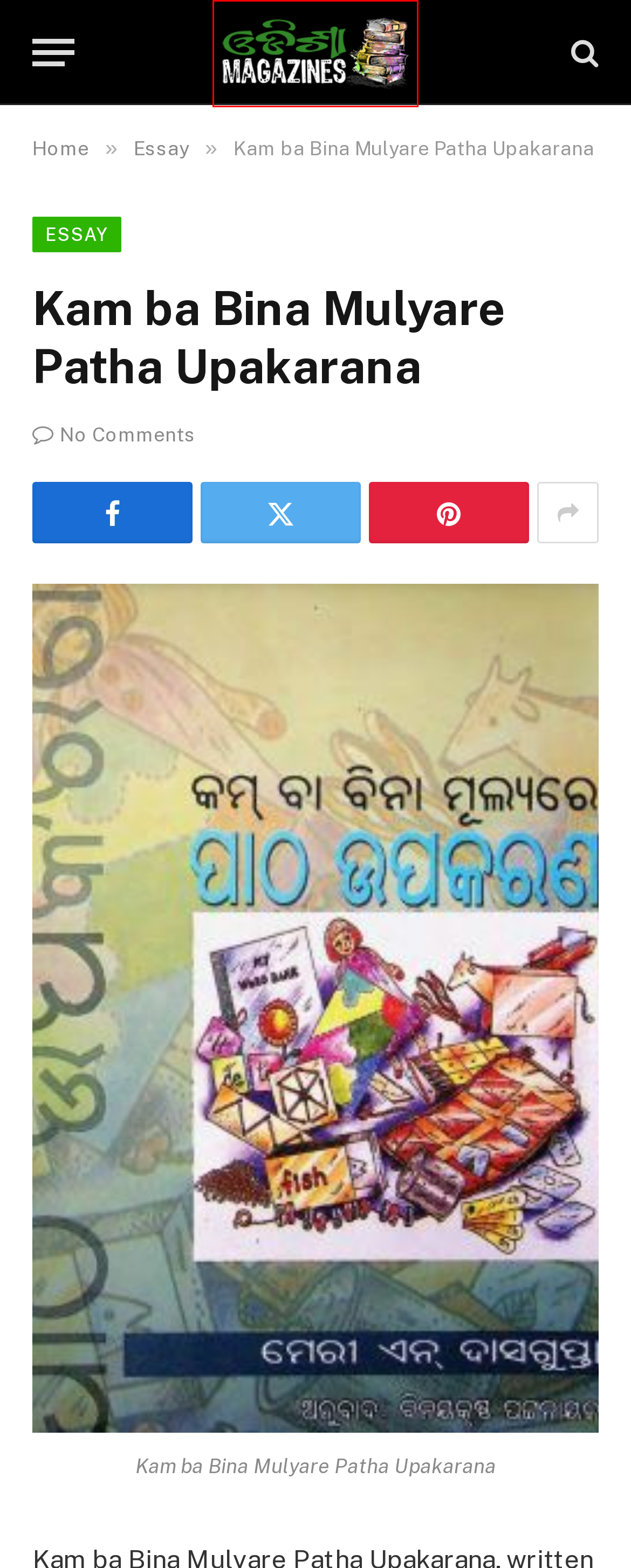Given a screenshot of a webpage featuring a red bounding box, identify the best matching webpage description for the new page after the element within the red box is clicked. Here are the options:
A. Odia Book Sarala Das PDF Download - Odisha Magazines
B. Odia Book Paraja PDF Download - Odisha Magazines
C. Novel - Odisha Magazines
D. Odia Book Rashmi PDF Download - Odisha Magazines
E. Homepage - Odisha Magazines
F. Essay - Odisha Magazines
G. Odia Book Janmabhumi PDF Download - Odisha Magazines
H. Srujanika Publications - Odisha Magazines

E